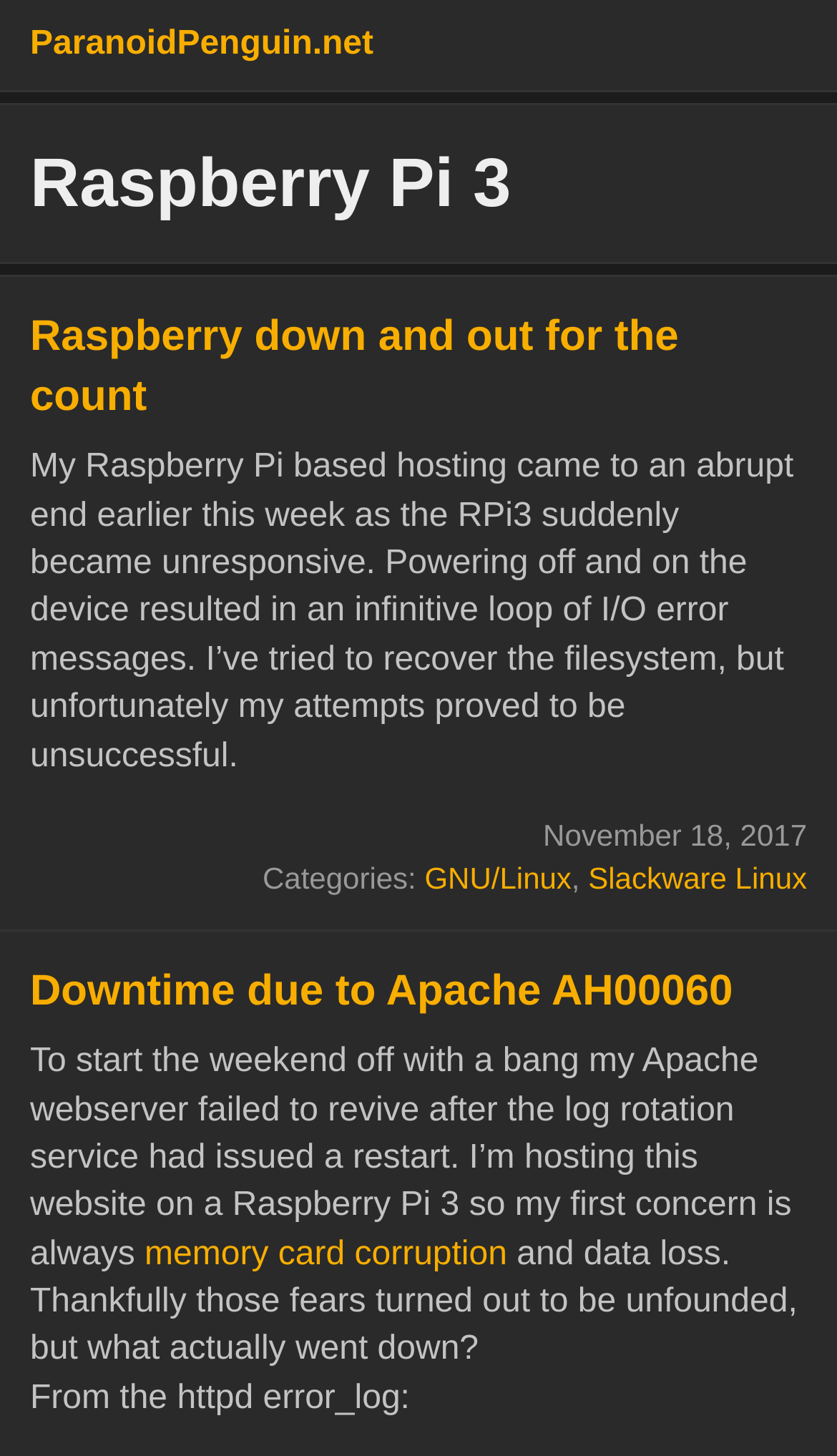How many categories are mentioned in the article?
We need a detailed and meticulous answer to the question.

The categories mentioned in the article are 'GNU/Linux' and 'Slackware Linux', which are linked at the bottom of the article.